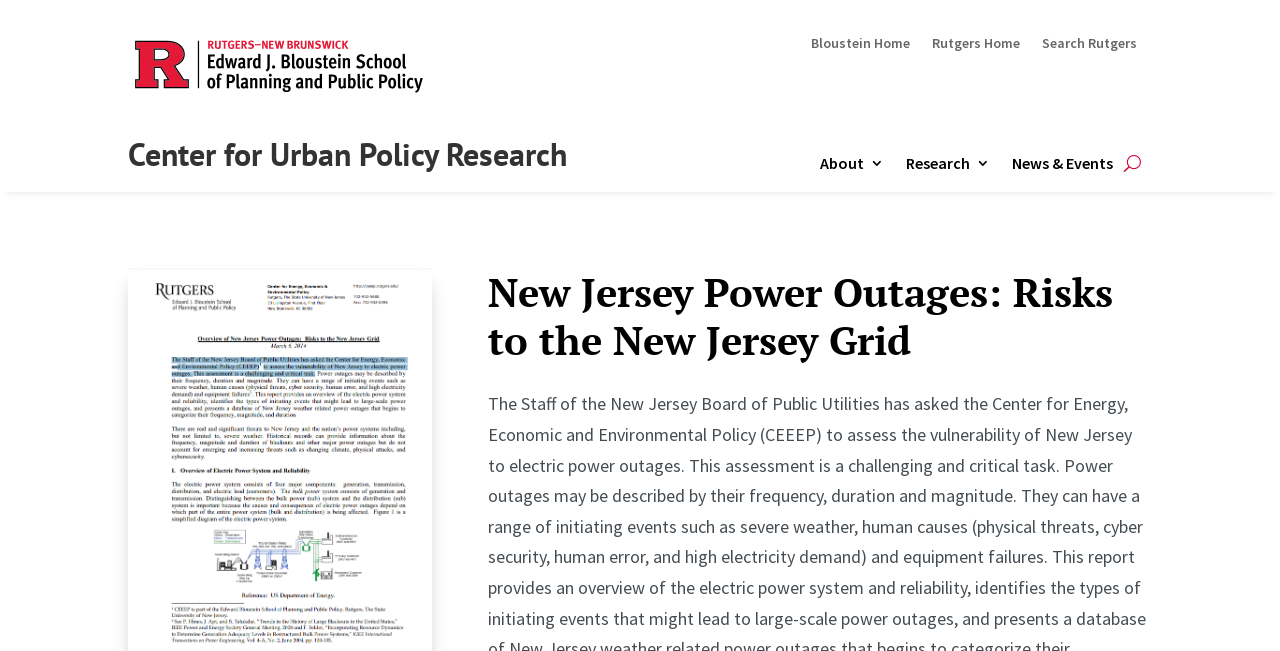What is the name of the research center?
Answer with a single word or phrase, using the screenshot for reference.

Center for Urban Policy Research